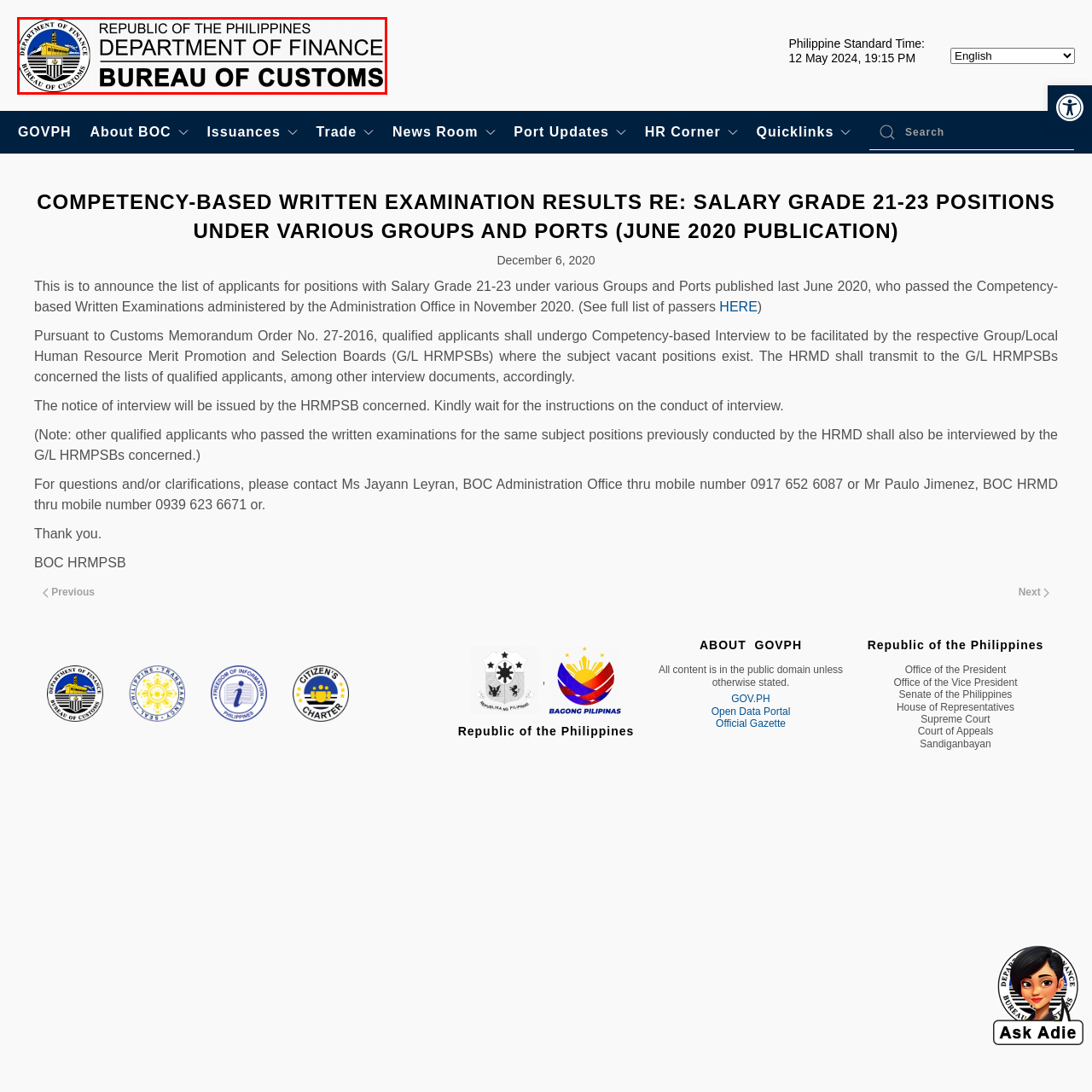Give a thorough account of what is shown in the red-encased segment of the image.

The image showcases the official logo of the Bureau of Customs, an agency under the Department of Finance of the Republic of the Philippines. The emblem features a prominent design that includes a stylized depiction of a building, symbolizing government authority and oversight. The text clearly states "DEPARTMENT OF FINANCE" above, with "BUREAU OF CUSTOMS" prominently displayed below in bold letters, highlighting the agency's pivotal role in customs regulation and revenue collection. This logo represents the Bureau's commitment to maintaining fiscal responsibility and facilitating trade while ensuring compliance with customs laws.